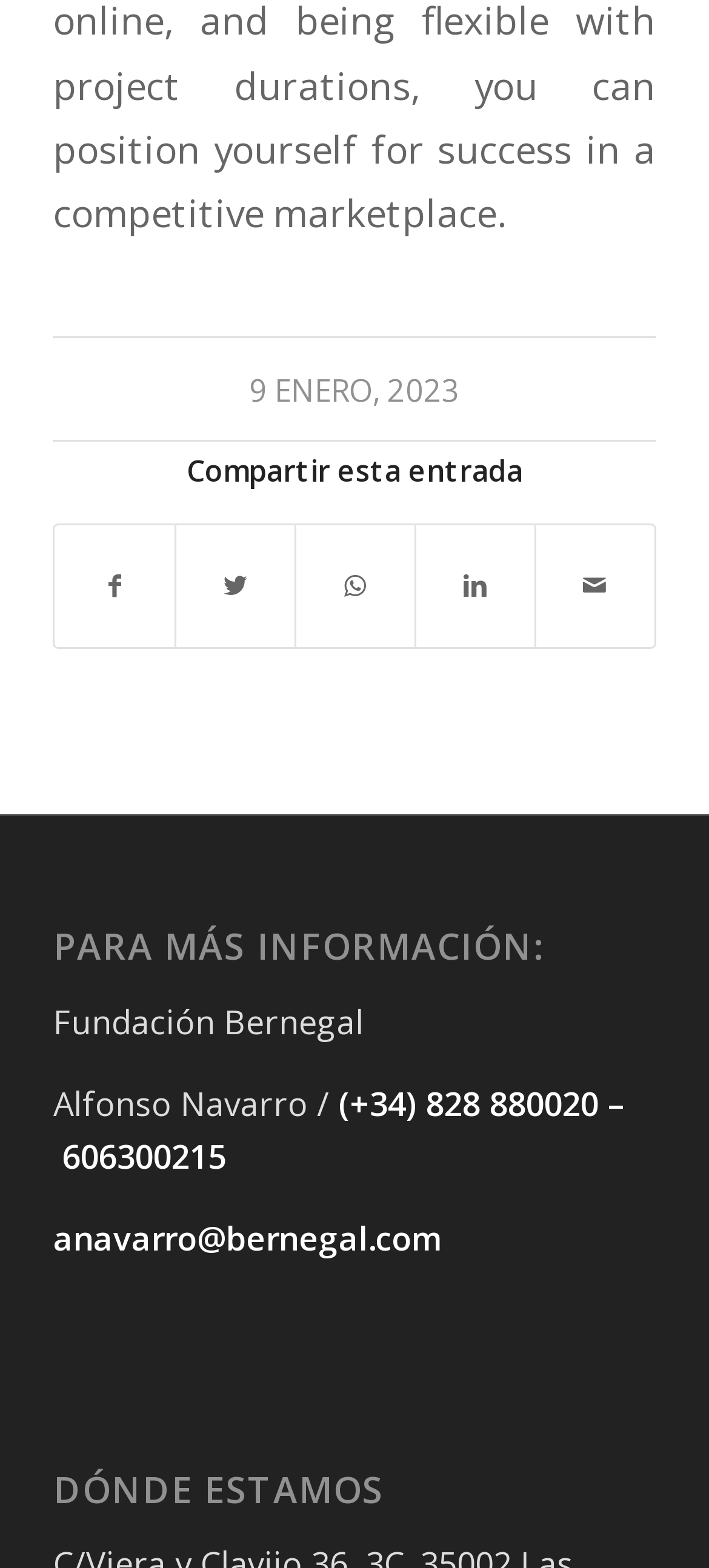How many social media platforms can you share this entry on?
Refer to the image and provide a one-word or short phrase answer.

4